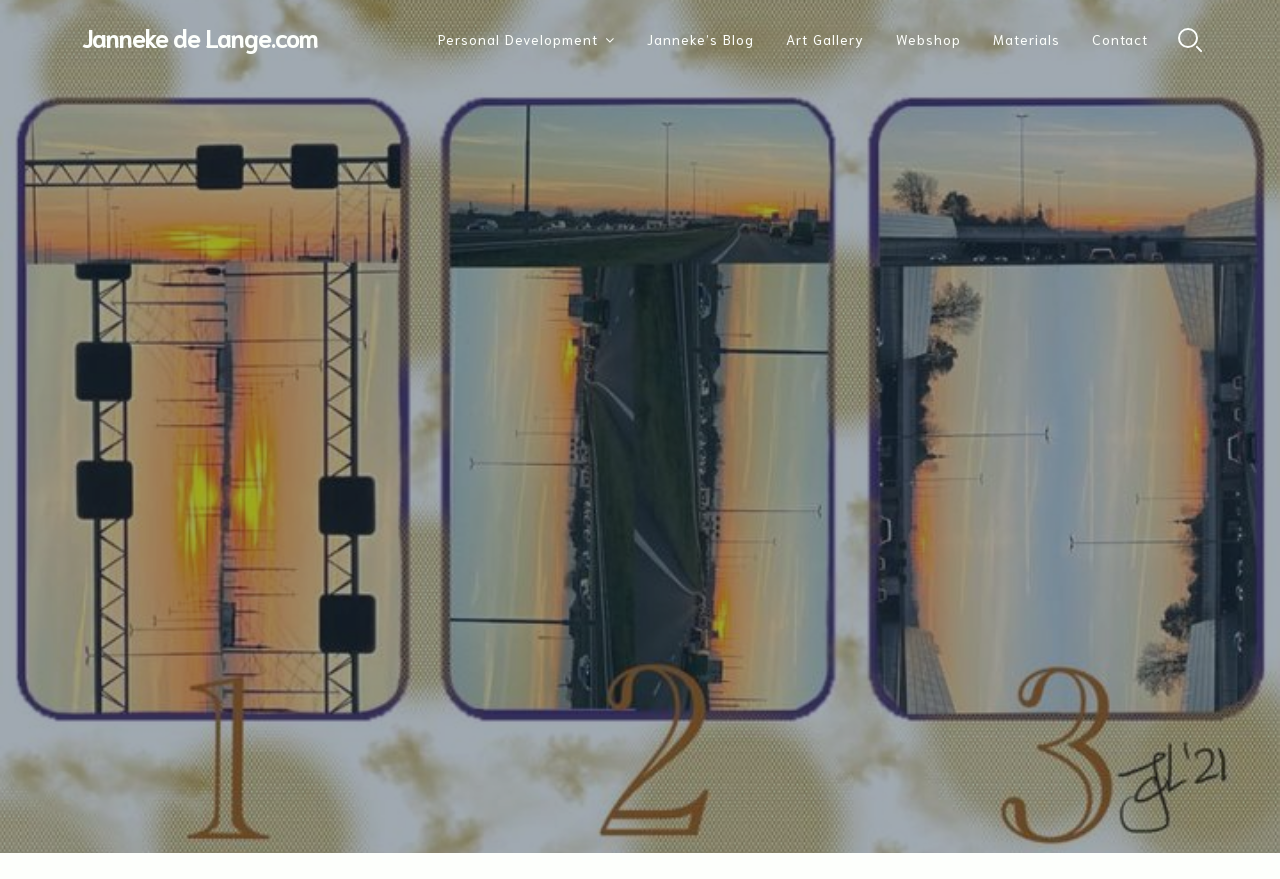Produce an extensive caption that describes everything on the webpage.

The webpage is titled "YOUR MESSAGE CARD FOR THE WEEK OF 21 -28 NOVEMBER" and appears to be a personal development website by Janneke de Lange. At the top left, there is a link to the website's homepage, "Janneke de Lange.com". 

Below the top left link, there is a navigation menu that spans across the top of the page, taking up about two-thirds of the width. The menu consists of six links: "Personal Development", "Janneke’s Blog", "Art Gallery", "Webshop", "Materials", and "Contact", listed in that order from left to right.